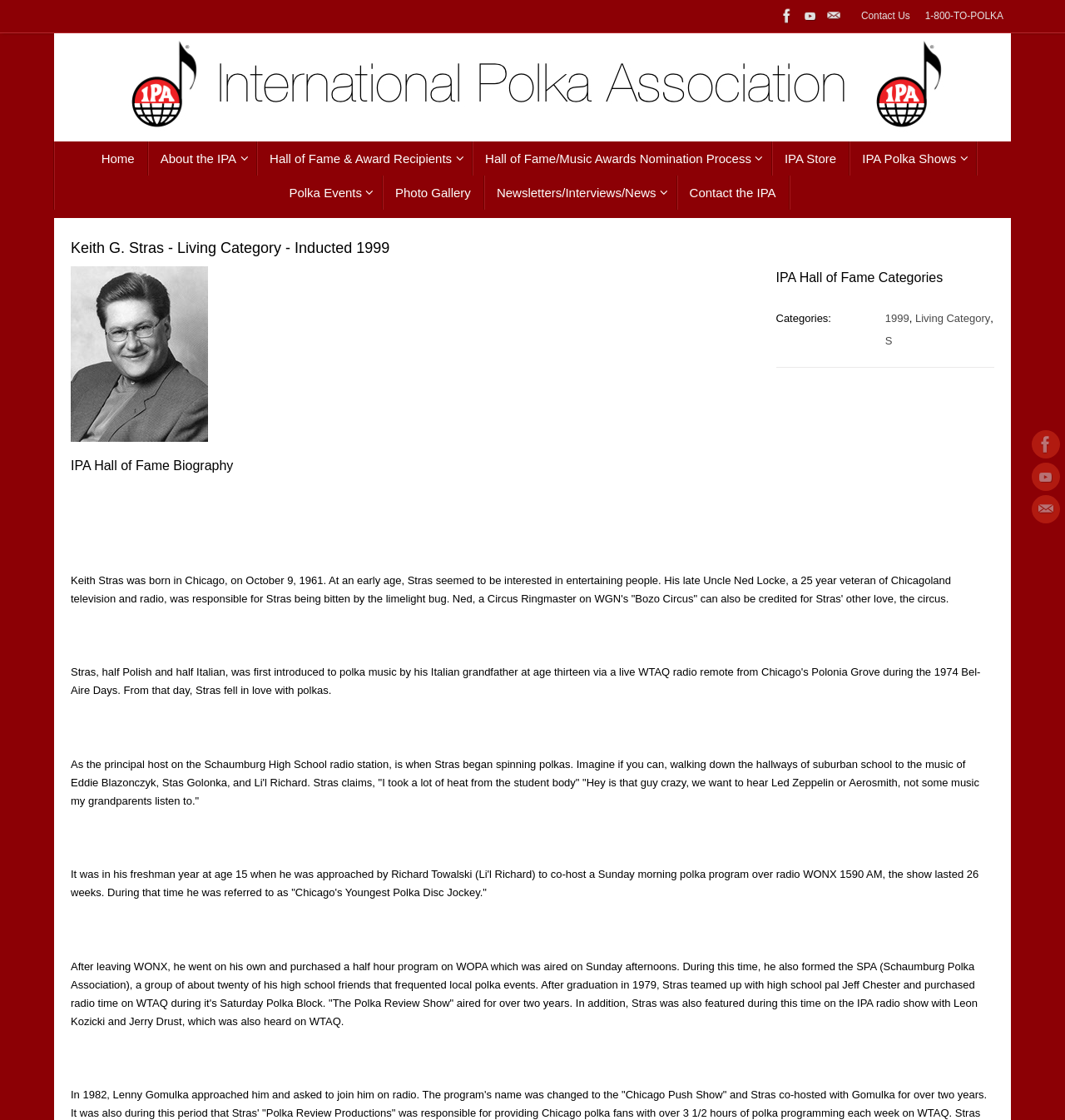Produce an extensive caption that describes everything on the webpage.

This webpage is dedicated to Keith G. Stras, a polka enthusiast inducted into the International Polka Association's Hall of Fame in 1999. At the top of the page, there are several links to social media platforms, including Facebook, YouTube, and Contact, accompanied by their respective icons. Below these links, there is a large image of the International Polka Association's logo.

The main content of the page is divided into sections. The first section displays a heading with Keith G. Stras' name, followed by a link to his biography. Below this, there is a figure, likely an image of Keith G. Stras.

The next section is titled "IPA Hall of Fame Categories" and lists the categories, including the year 1999 and the Living Category, which Keith G. Stras was inducted into.

The main biography section provides a detailed account of Keith G. Stras' life, from his early interest in entertaining people to his involvement in the polka music scene. The text is divided into paragraphs, with blank lines separating each section. The biography covers his early life, his experience as a radio host, and his formation of the Schaumburg Polka Association.

Throughout the page, there are several links to other sections of the website, including the IPA Store, Polka Events, and Newsletters/Interviews/News. At the bottom of the page, there are additional links to Contact the IPA and Skip to content.